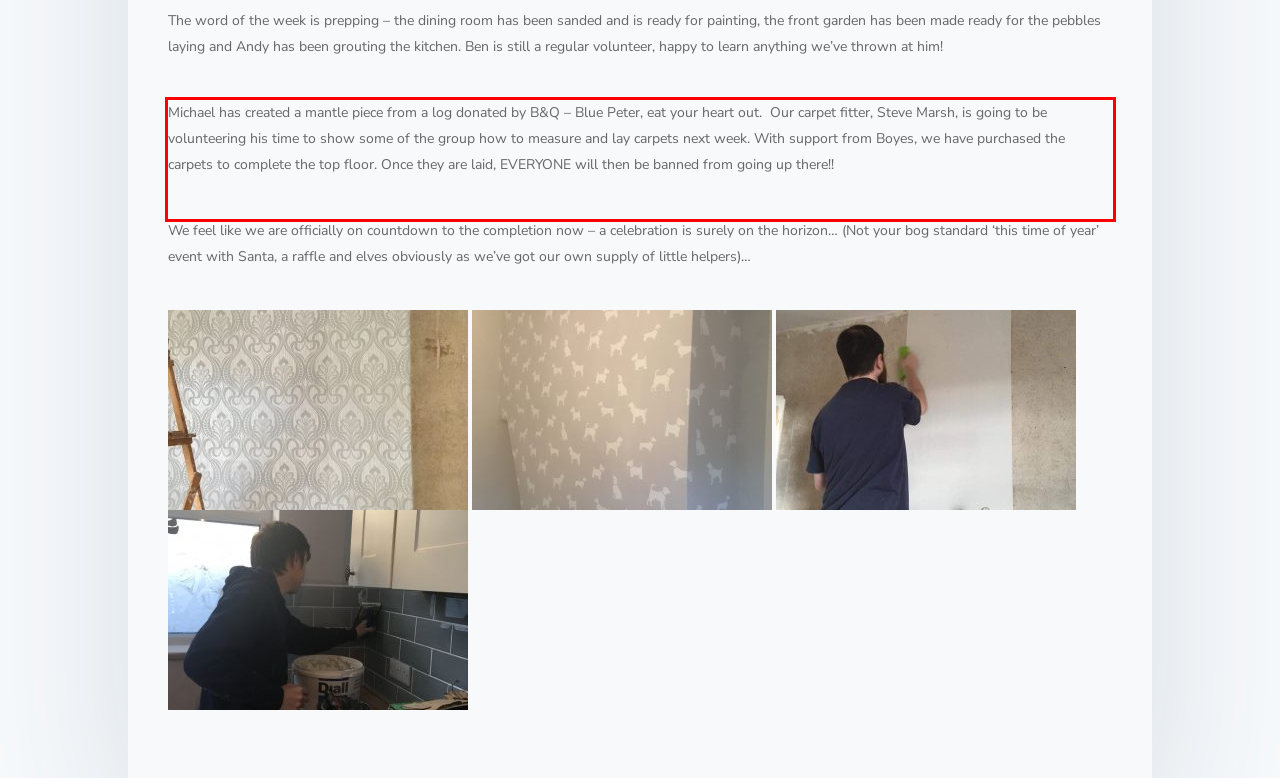Identify the red bounding box in the webpage screenshot and perform OCR to generate the text content enclosed.

Michael has created a mantle piece from a log donated by B&Q – Blue Peter, eat your heart out. Our carpet fitter, Steve Marsh, is going to be volunteering his time to show some of the group how to measure and lay carpets next week. With support from Boyes, we have purchased the carpets to complete the top floor. Once they are laid, EVERYONE will then be banned from going up there!!